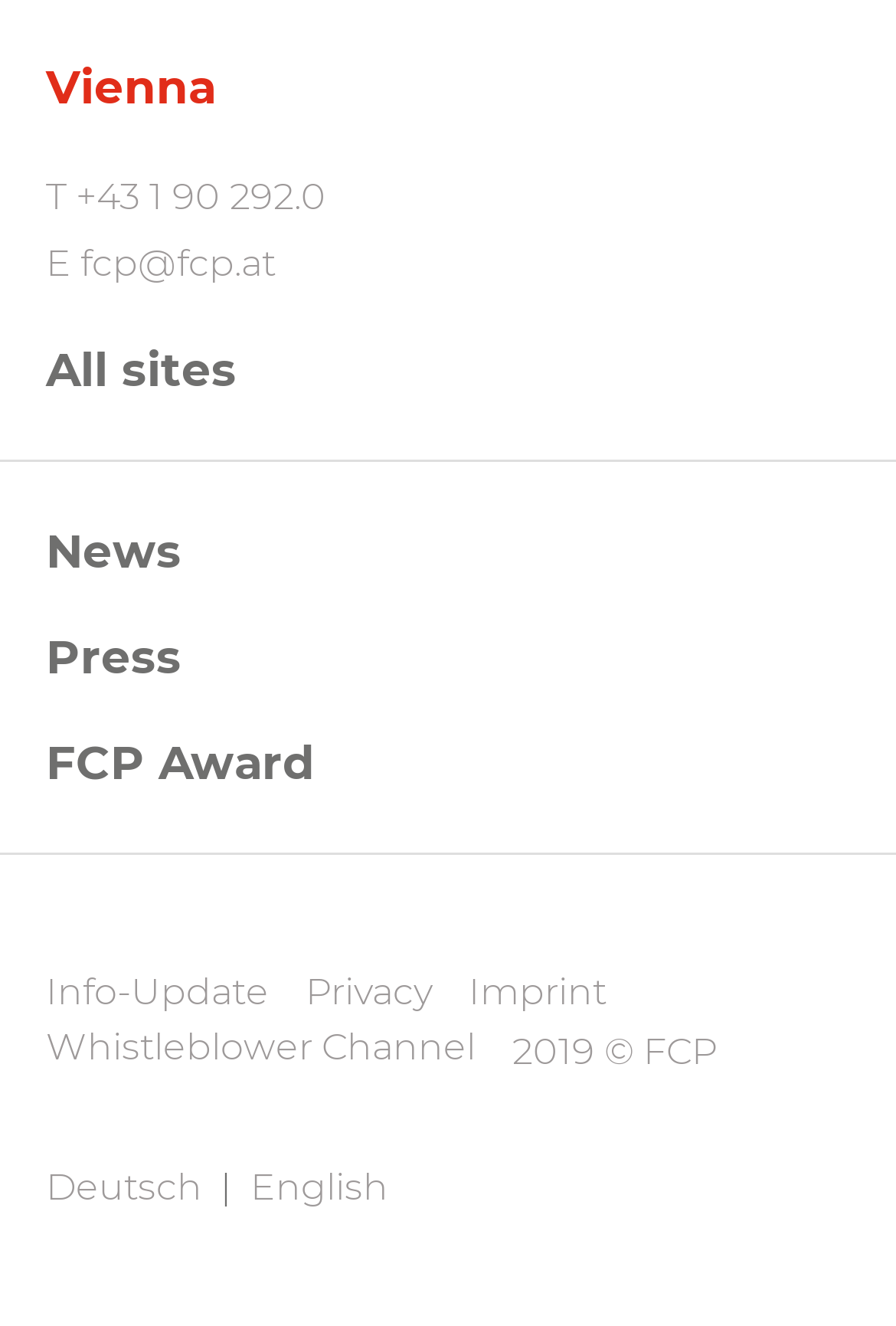Based on the image, provide a detailed response to the question:
What is the email address of FCP?

I found the email address of FCP by looking at the link element with the text 'fcp@fcp.at' which is located at the top of the webpage.